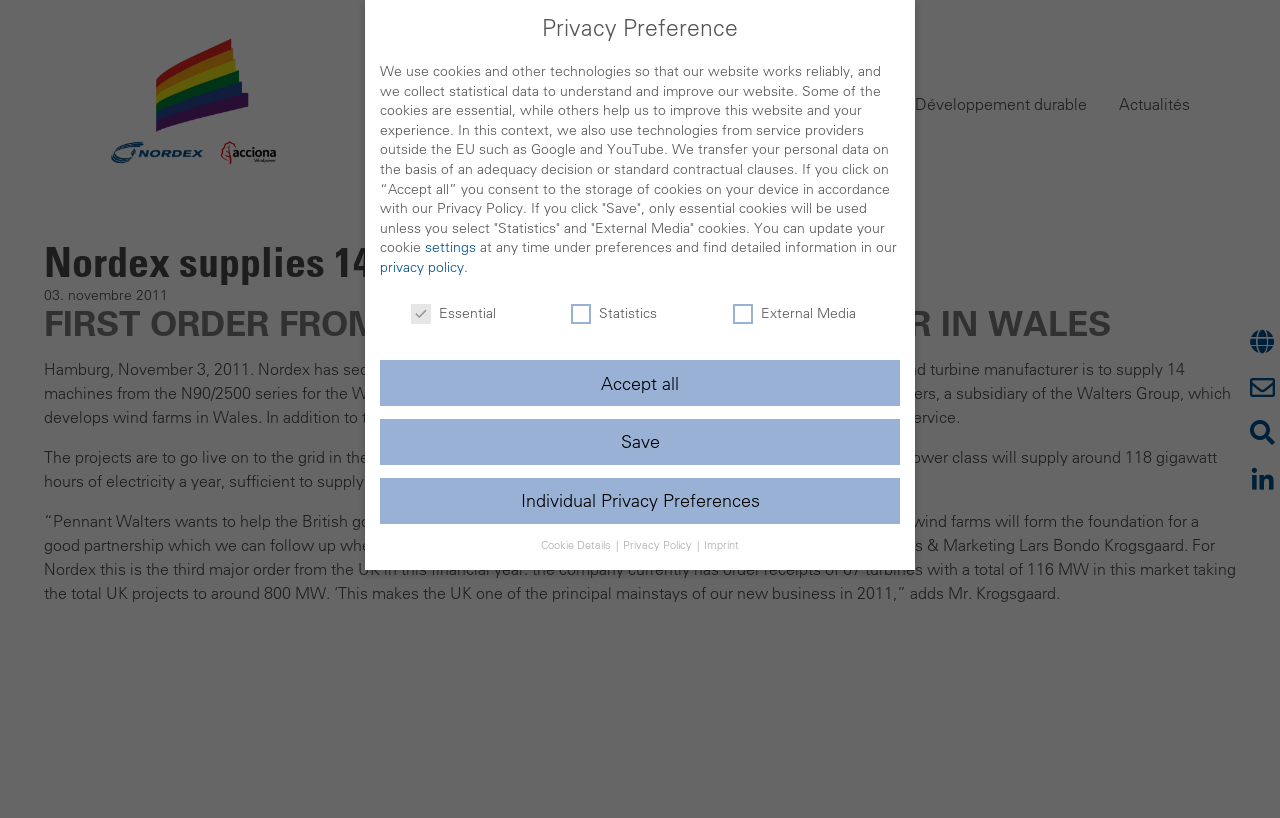Identify and extract the heading text of the webpage.

Nordex supplies 14 turbines for UK wind farms